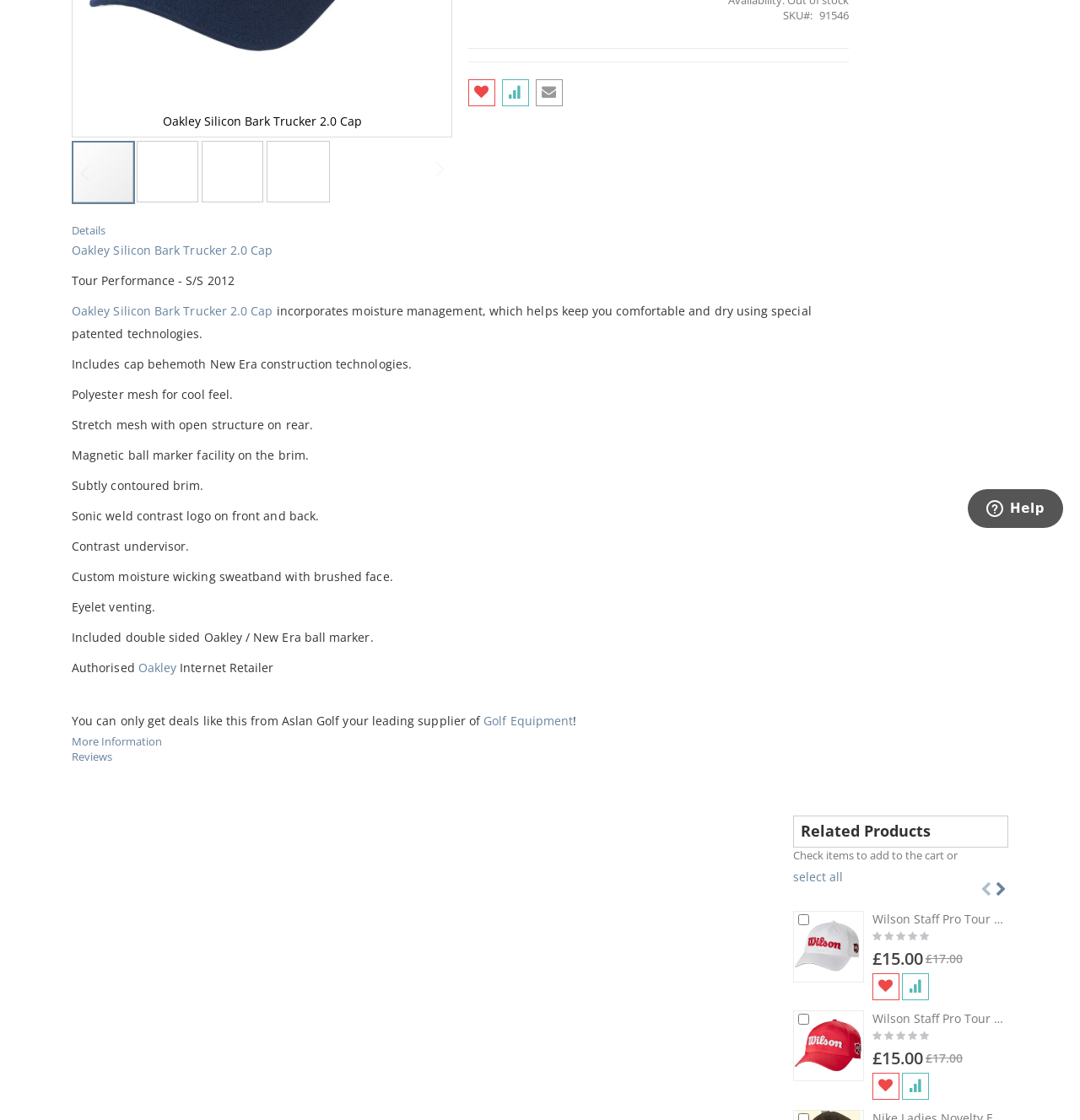Using the webpage screenshot, find the UI element described by Insurance. Provide the bounding box coordinates in the format (top-left x, top-left y, bottom-right x, bottom-right y), ensuring all values are floating point numbers between 0 and 1.

None